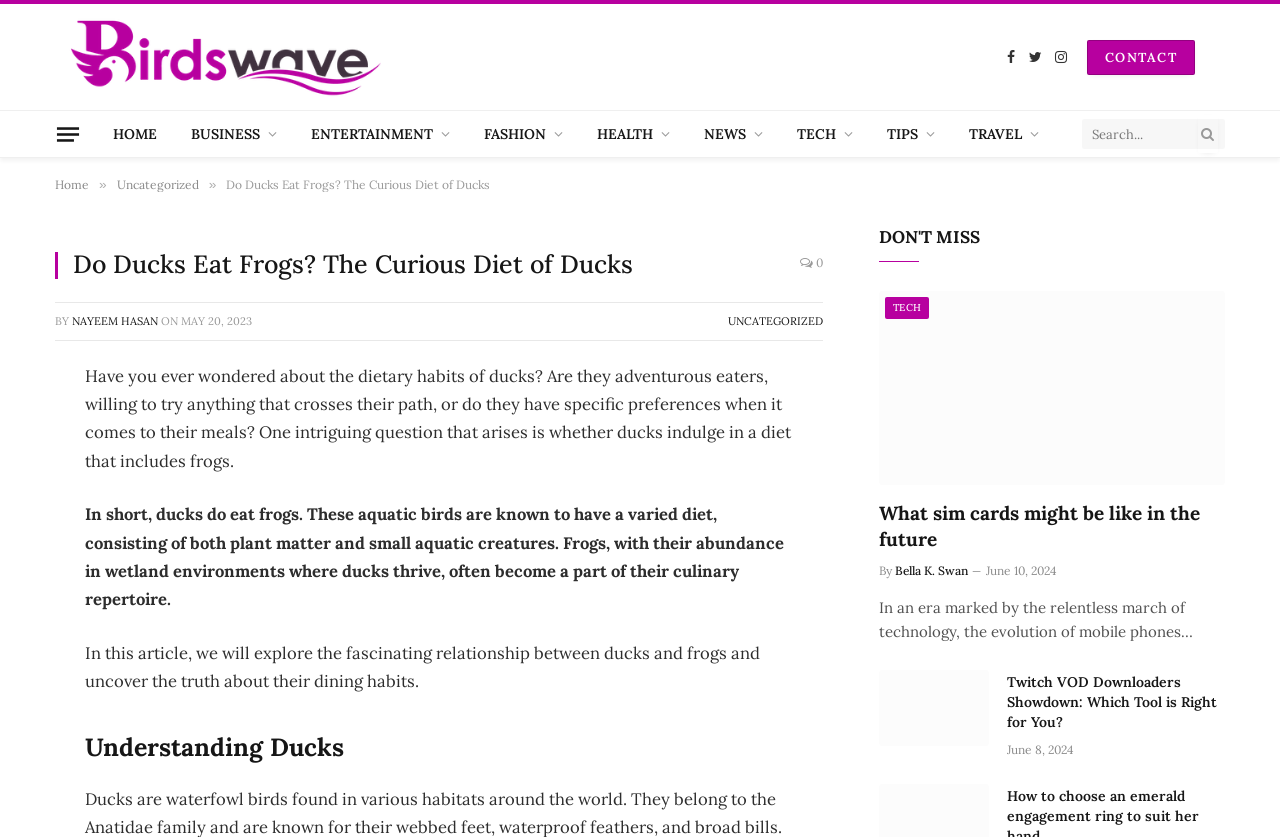Determine the bounding box coordinates for the area that needs to be clicked to fulfill this task: "Go to the home page". The coordinates must be given as four float numbers between 0 and 1, i.e., [left, top, right, bottom].

[0.043, 0.211, 0.07, 0.229]